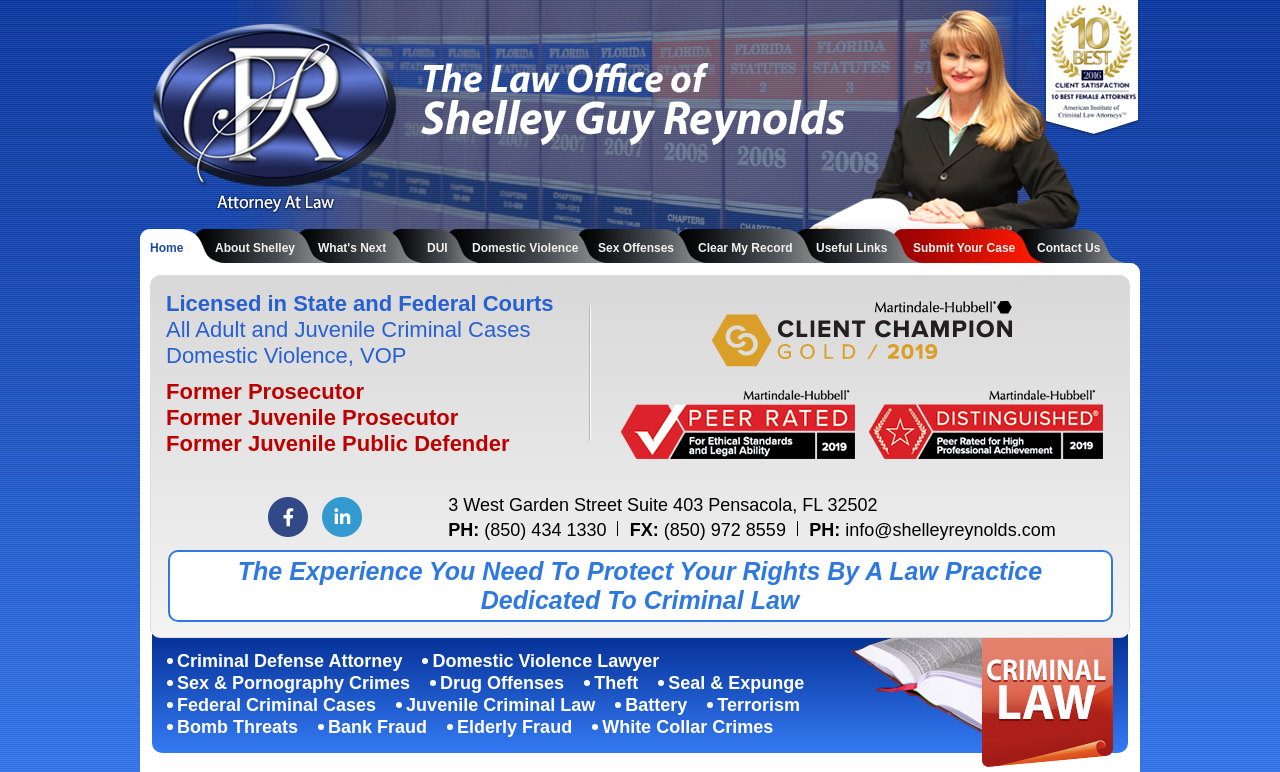Please provide a detailed answer to the question below by examining the image:
What is the phone number of Shelley Guy Reynolds' law practice?

The phone number of Shelley Guy Reynolds' law practice is mentioned in the StaticText element '(850) 434 1330'.